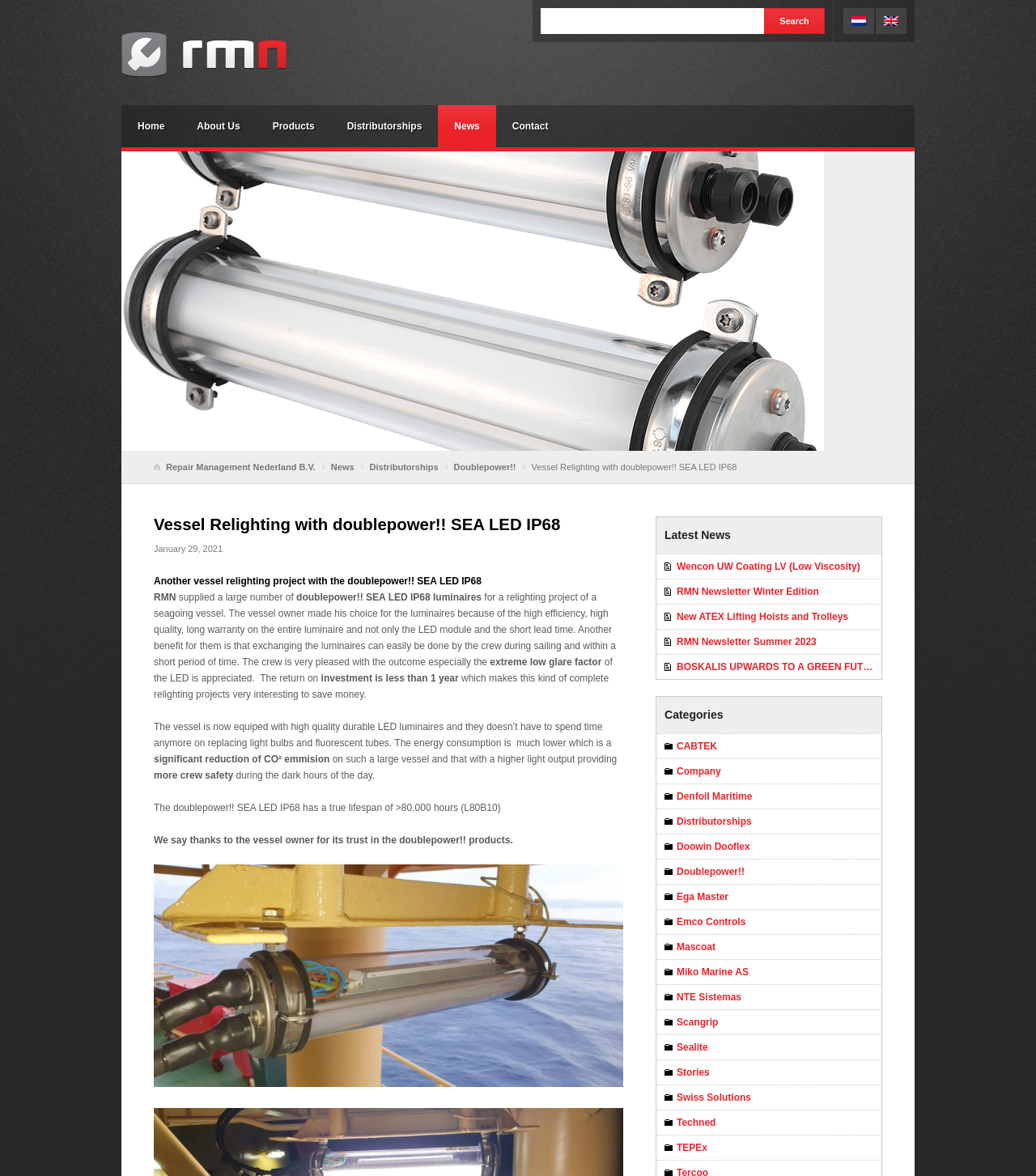Please answer the following query using a single word or phrase: 
What type of project is described in the webpage?

Vessel relighting project